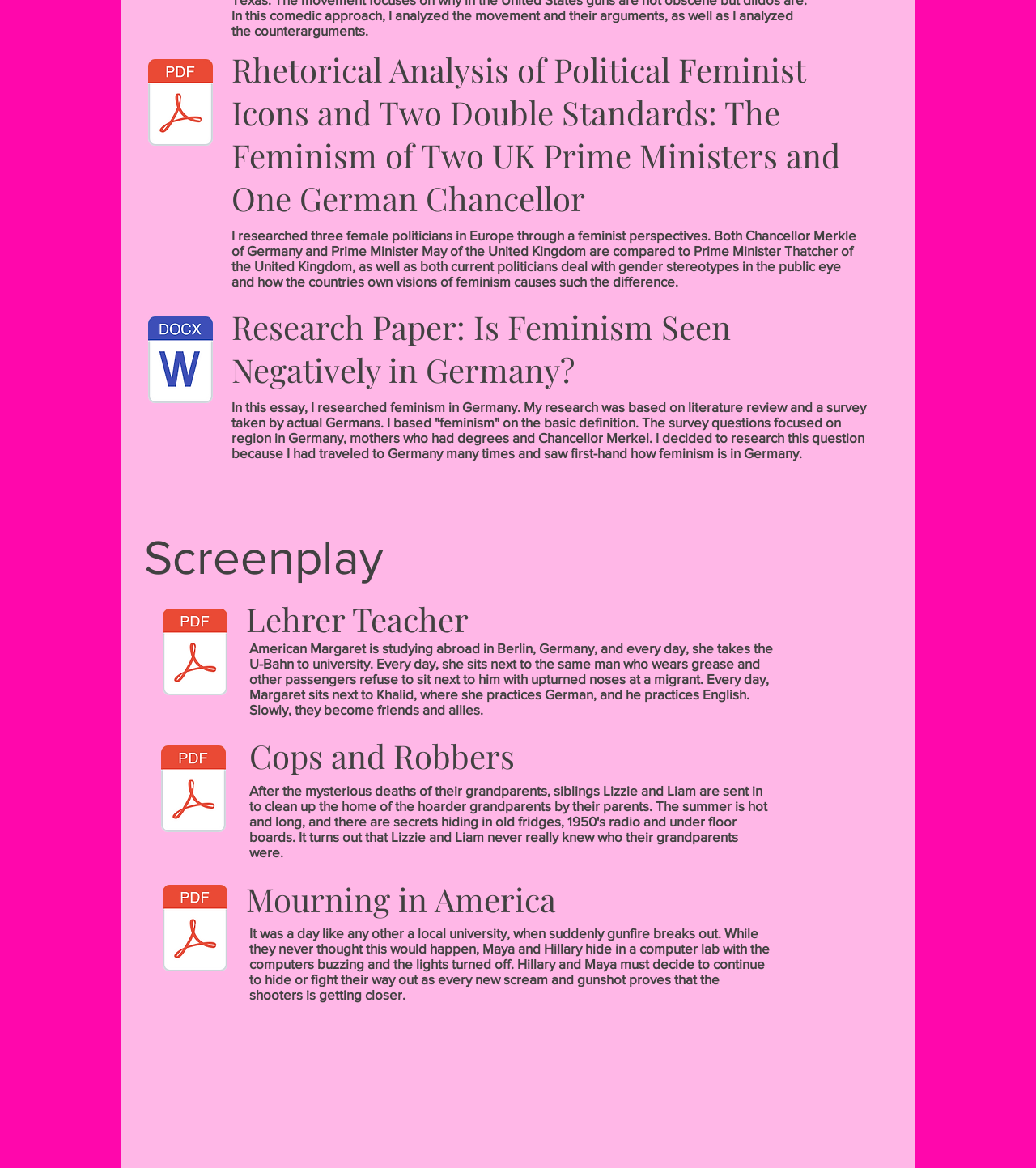Identify the bounding box coordinates for the UI element described as: "title="Final Research Paper.docx"". The coordinates should be provided as four floats between 0 and 1: [left, top, right, bottom].

[0.139, 0.261, 0.209, 0.358]